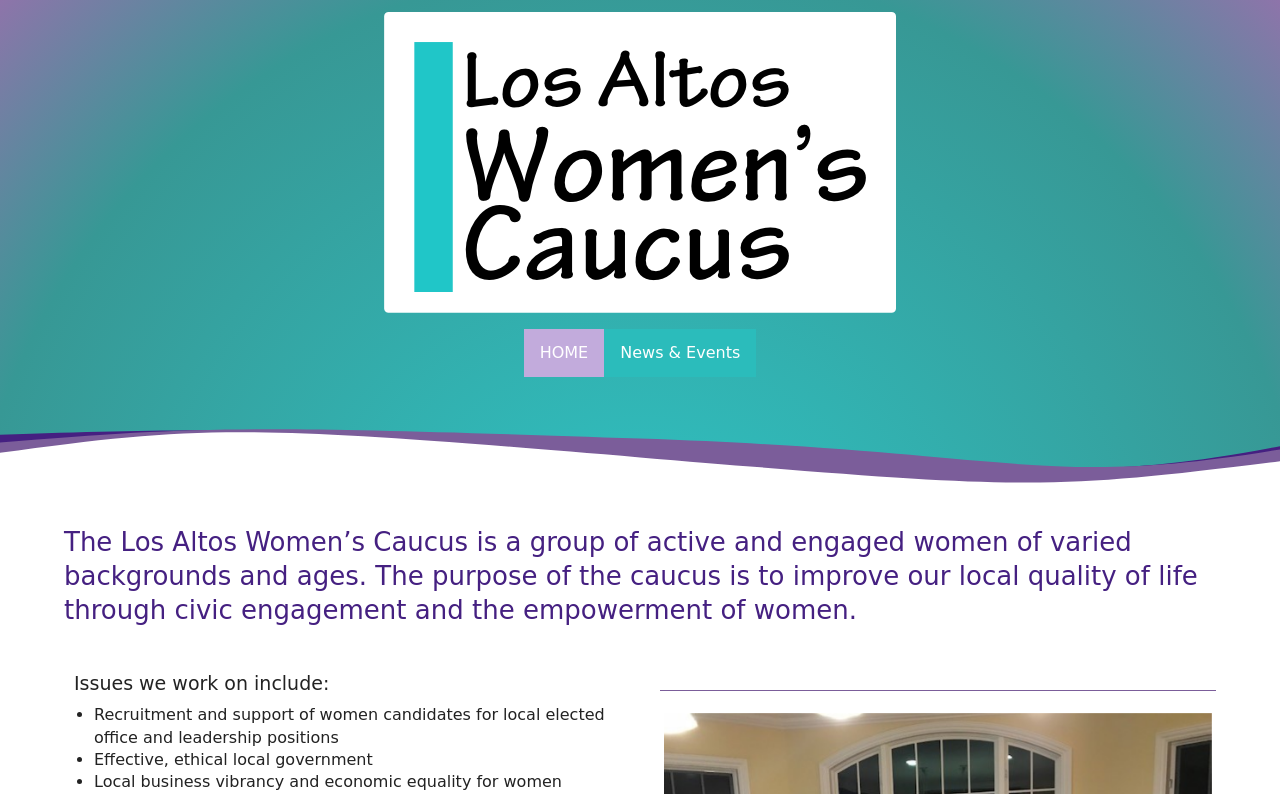Explain the webpage in detail.

The webpage is the home page for the Los Altos Women's Caucus. At the top, there is a link to the "Home" page, and a horizontal menubar with two menu items: "HOME" and "News & Events". 

Below the menubar, there is a heading that describes the purpose of the caucus, stating that it is a group of active and engaged women aiming to improve the local quality of life through civic engagement and the empowerment of women. 

Further down, there is another heading that lists the issues the caucus works on, which includes three bullet points: recruitment and support of women candidates for local elected office and leadership positions, effective and ethical local government, and local business vibrancy and economic equality for women. 

There are no images on the page. The overall content is focused on providing information about the caucus and its goals.